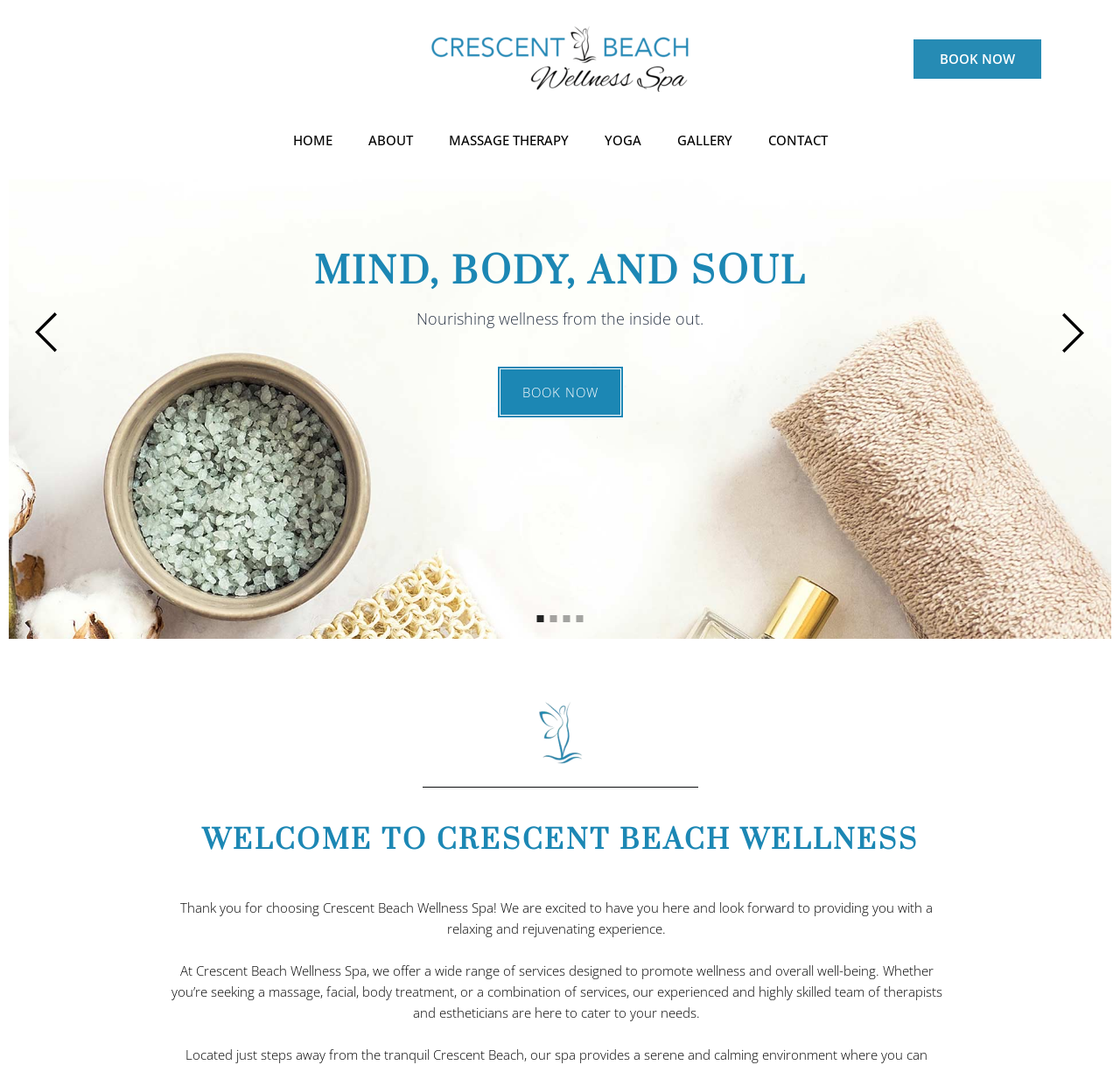What is the purpose of the wellness spa?
Give a single word or phrase answer based on the content of the image.

To provide a relaxing and rejuvenating experience